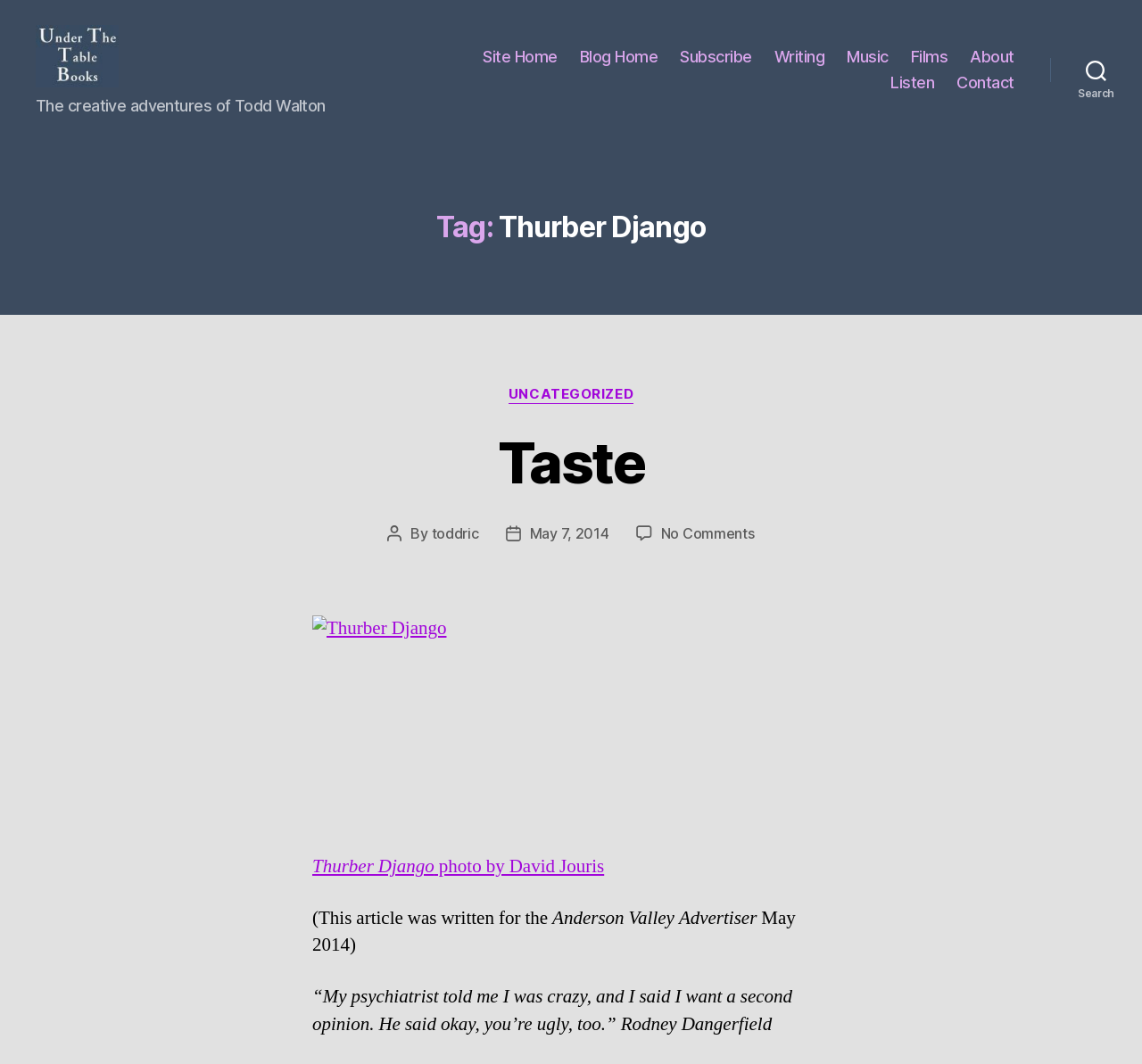Determine the bounding box for the described HTML element: "Blog Home". Ensure the coordinates are four float numbers between 0 and 1 in the format [left, top, right, bottom].

[0.508, 0.053, 0.576, 0.071]